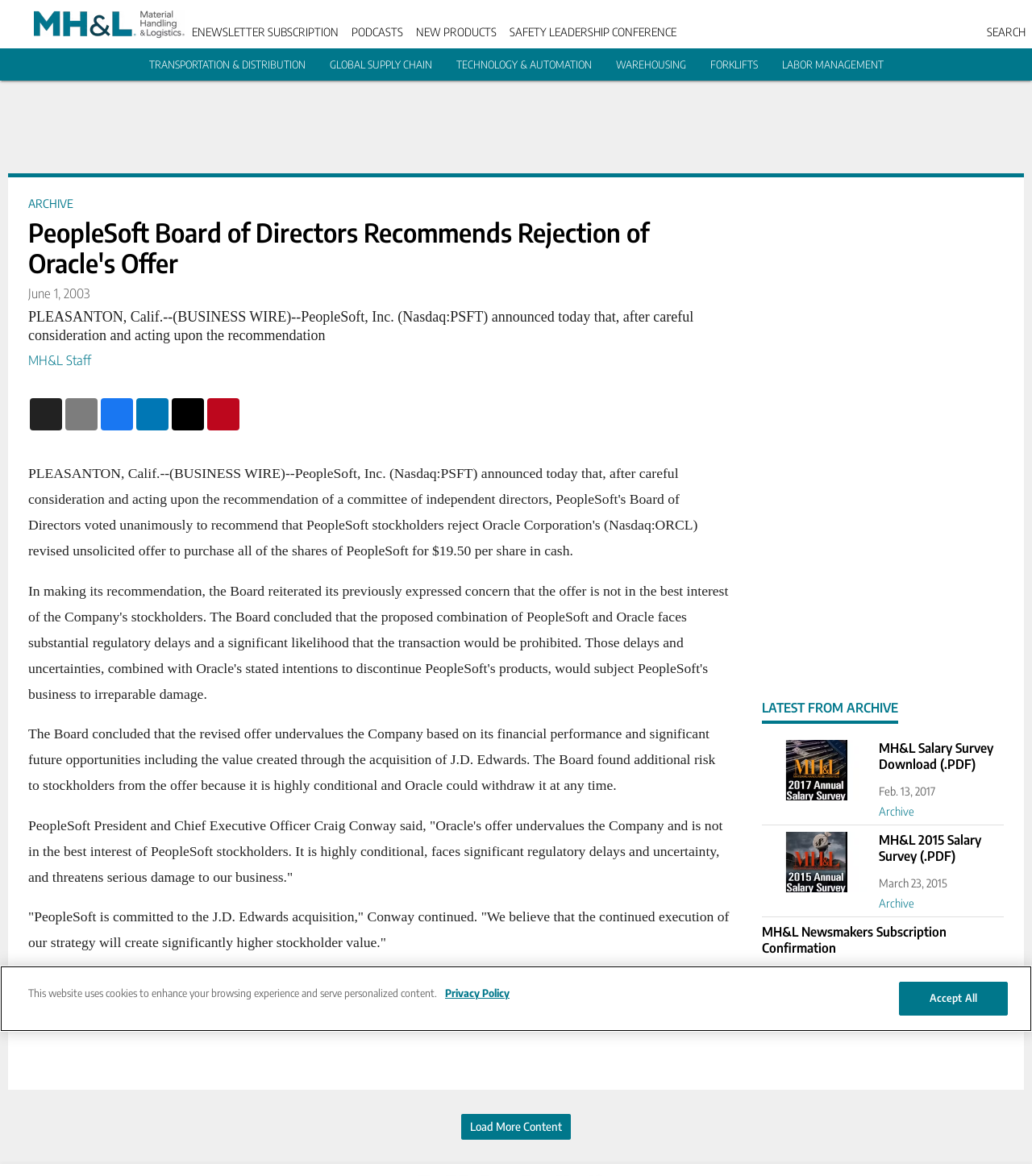What is the topic of the links under 'Topics'?
Carefully examine the image and provide a detailed answer to the question.

The links under 'Topics' include 'Transportation & Distribution', 'Global Supply Chain', 'Technology & Automation', and others, which are all related to logistics and supply chain management.